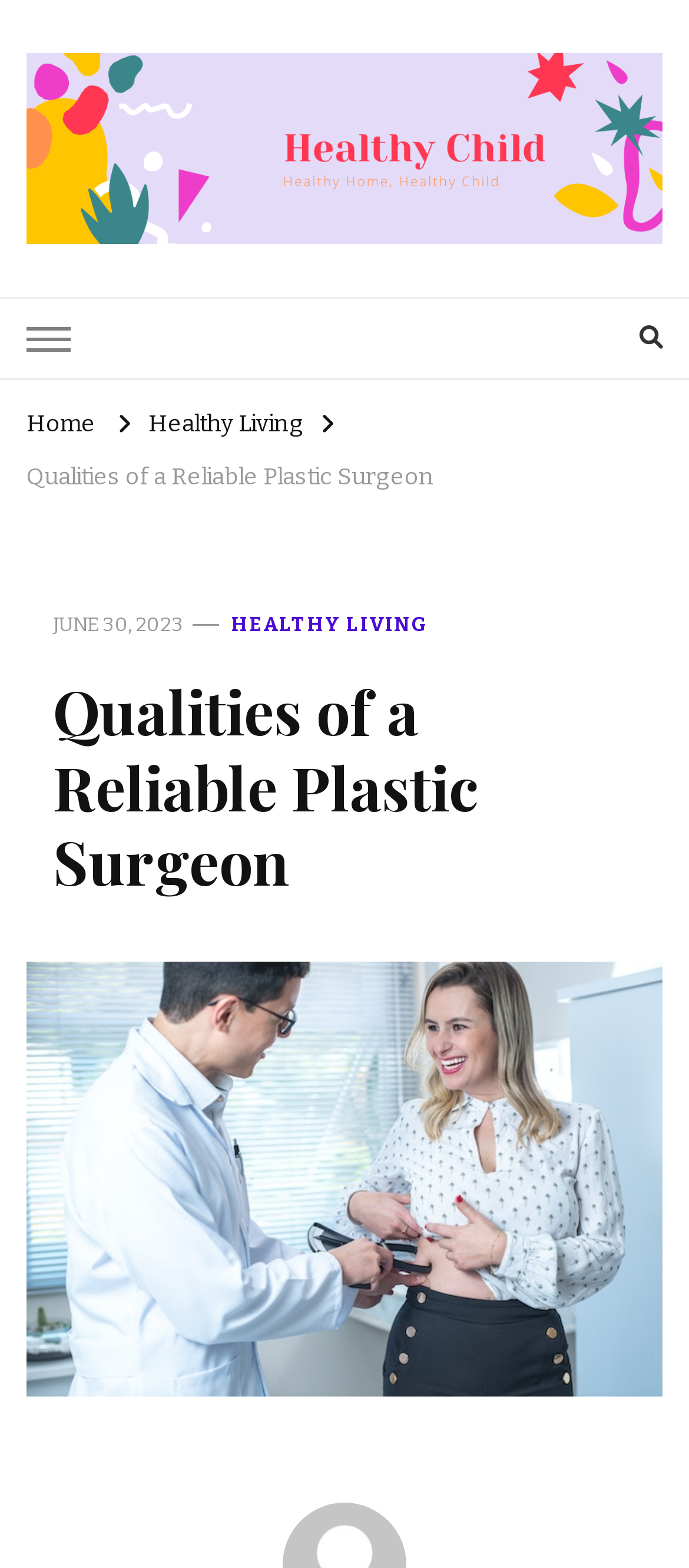Given the webpage screenshot, identify the bounding box of the UI element that matches this description: "Healthy Child".

[0.038, 0.156, 0.469, 0.2]